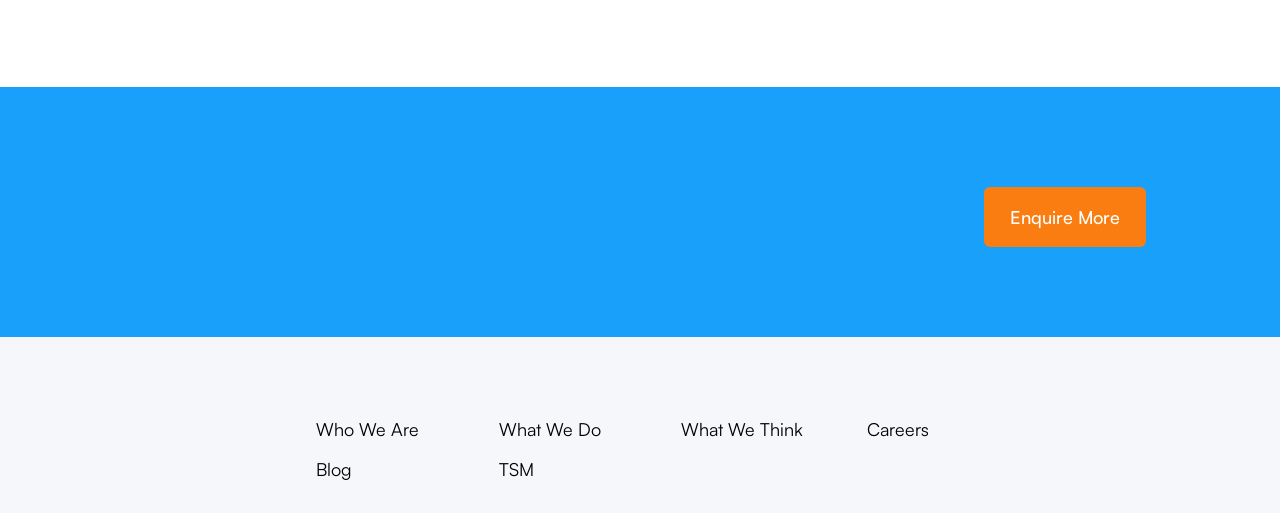Please analyze the image and provide a thorough answer to the question:
What are the three main sections of the webpage?

The question is asking about the three main sections of the webpage. By looking at the link elements with y-coordinates ranging from 0.814 to 0.86, we can infer that the three main sections of the webpage are 'Who We Are', 'What We Do', and 'What We Think'.